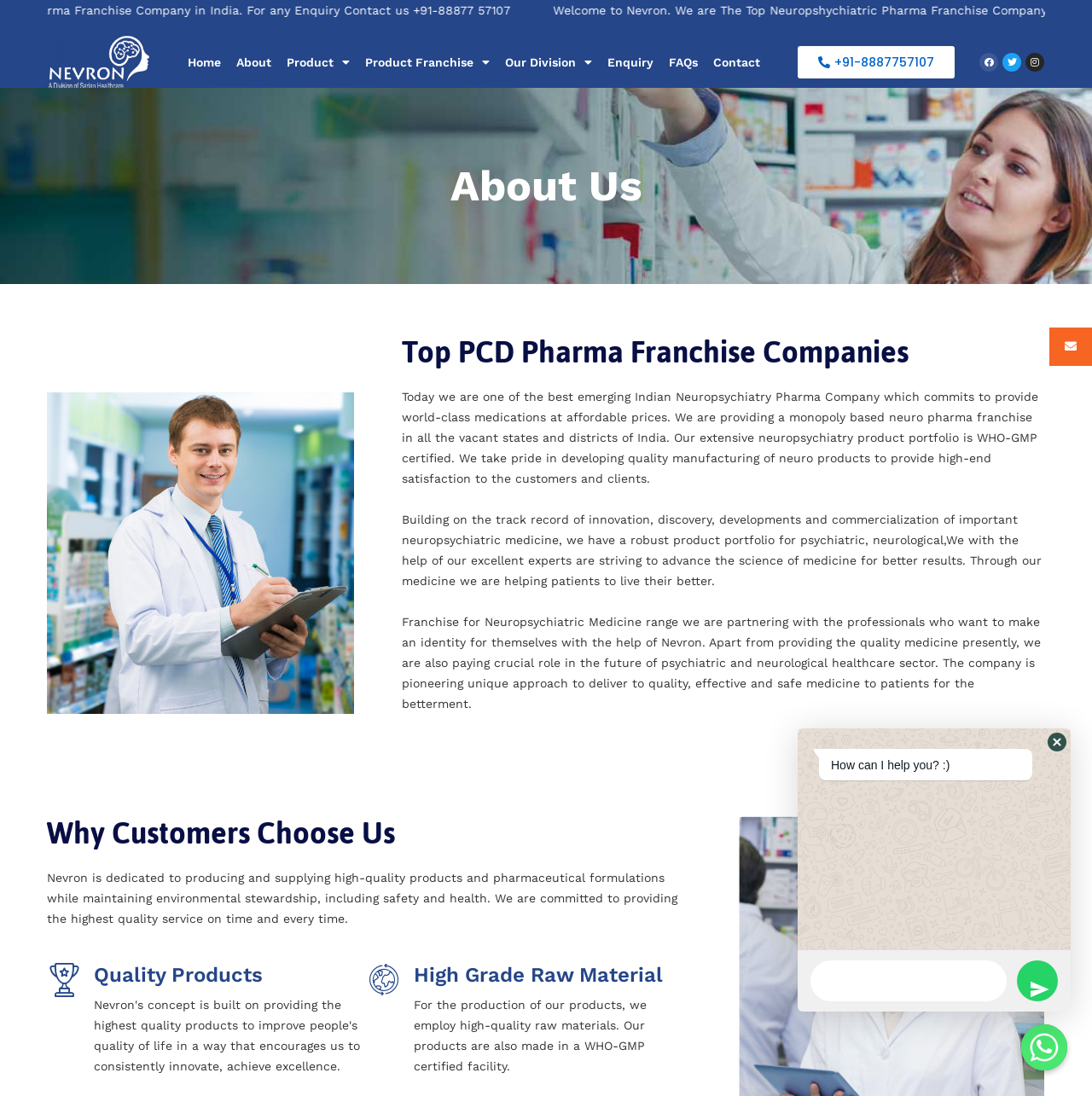What is the purpose of the company's medicine?
Respond to the question with a well-detailed and thorough answer.

The company's medicine is intended to help patients live better, as stated in the StaticText element with ID 386.